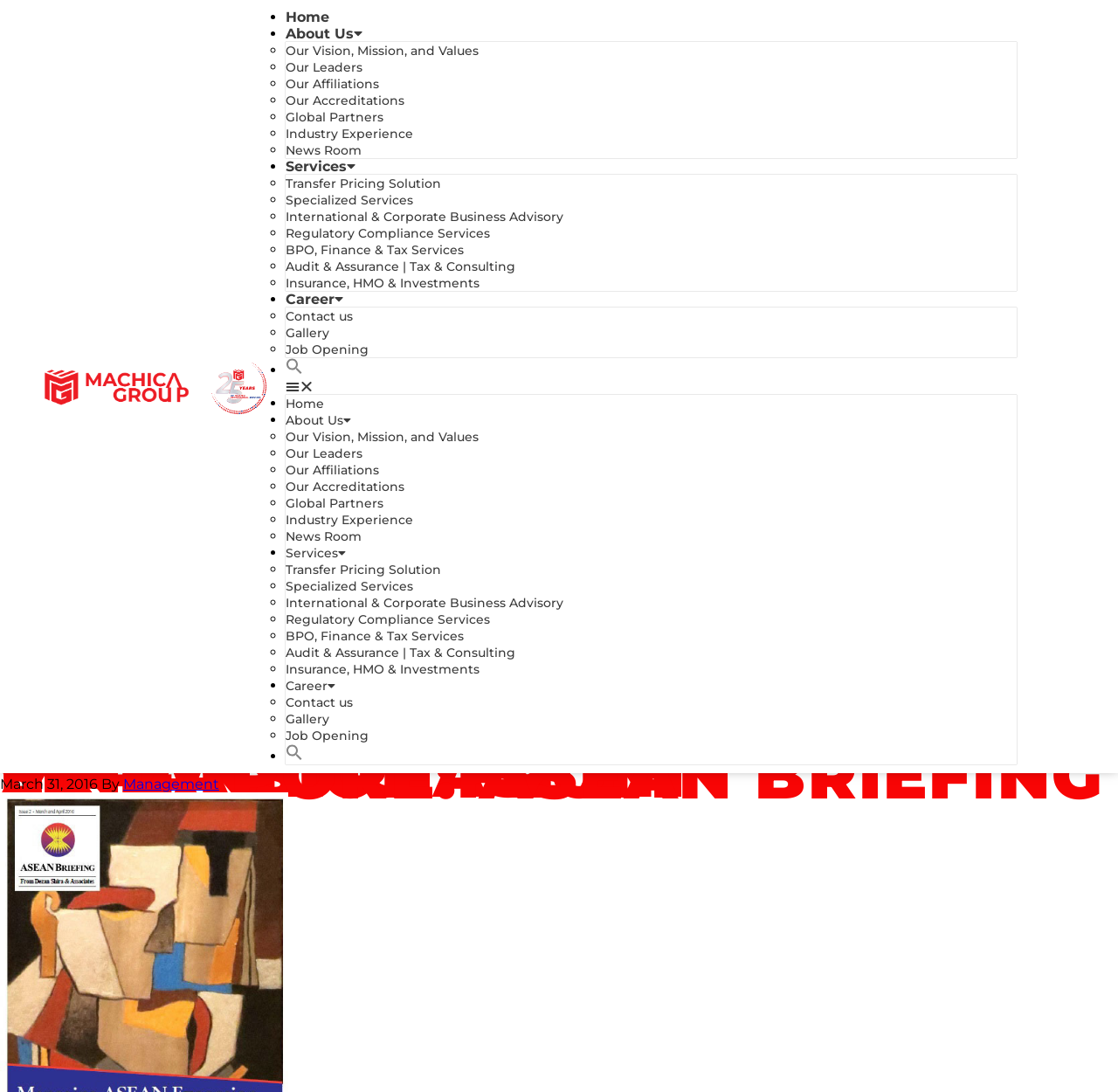What is the topic of the current issue?
Look at the image and construct a detailed response to the question.

I inferred this answer by looking at the header of the webpage, which contains the title 'MANAGING ASEAN EXPANSION FROM SINGAPORE: ASEAN BRIEFING'. This suggests that the topic of the current issue is related to managing ASEAN expansion from Singapore.